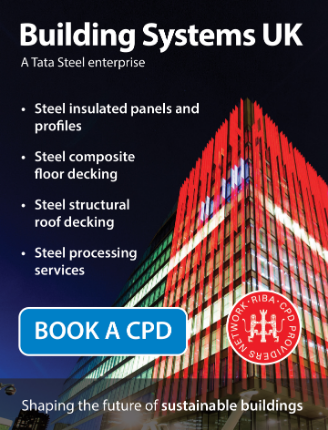What is the purpose of the 'BOOK A CPD' button?
Please answer the question as detailed as possible based on the image.

The 'BOOK A CPD' button is a call-to-action that suggests the company provides continuing professional development opportunities related to sustainable building practices, encouraging engagement and further learning.